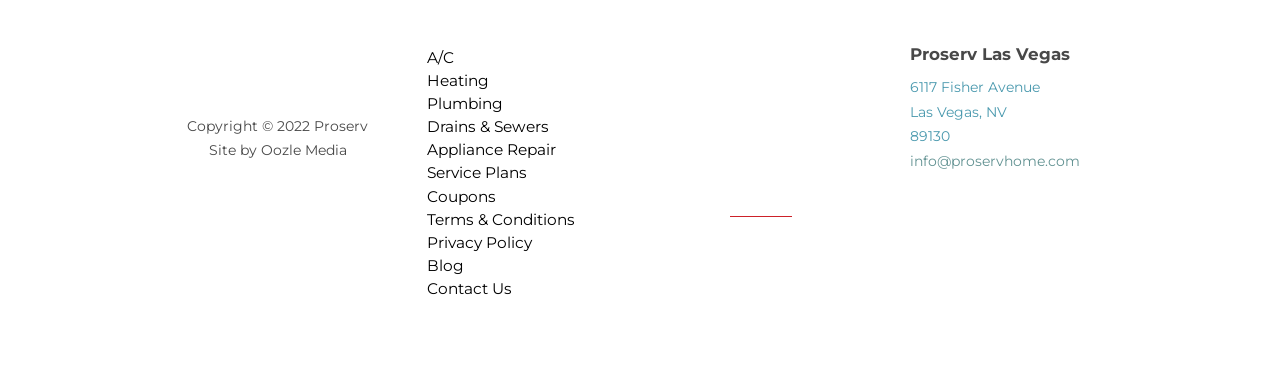Please provide a one-word or short phrase answer to the question:
What is the company name?

Proserv